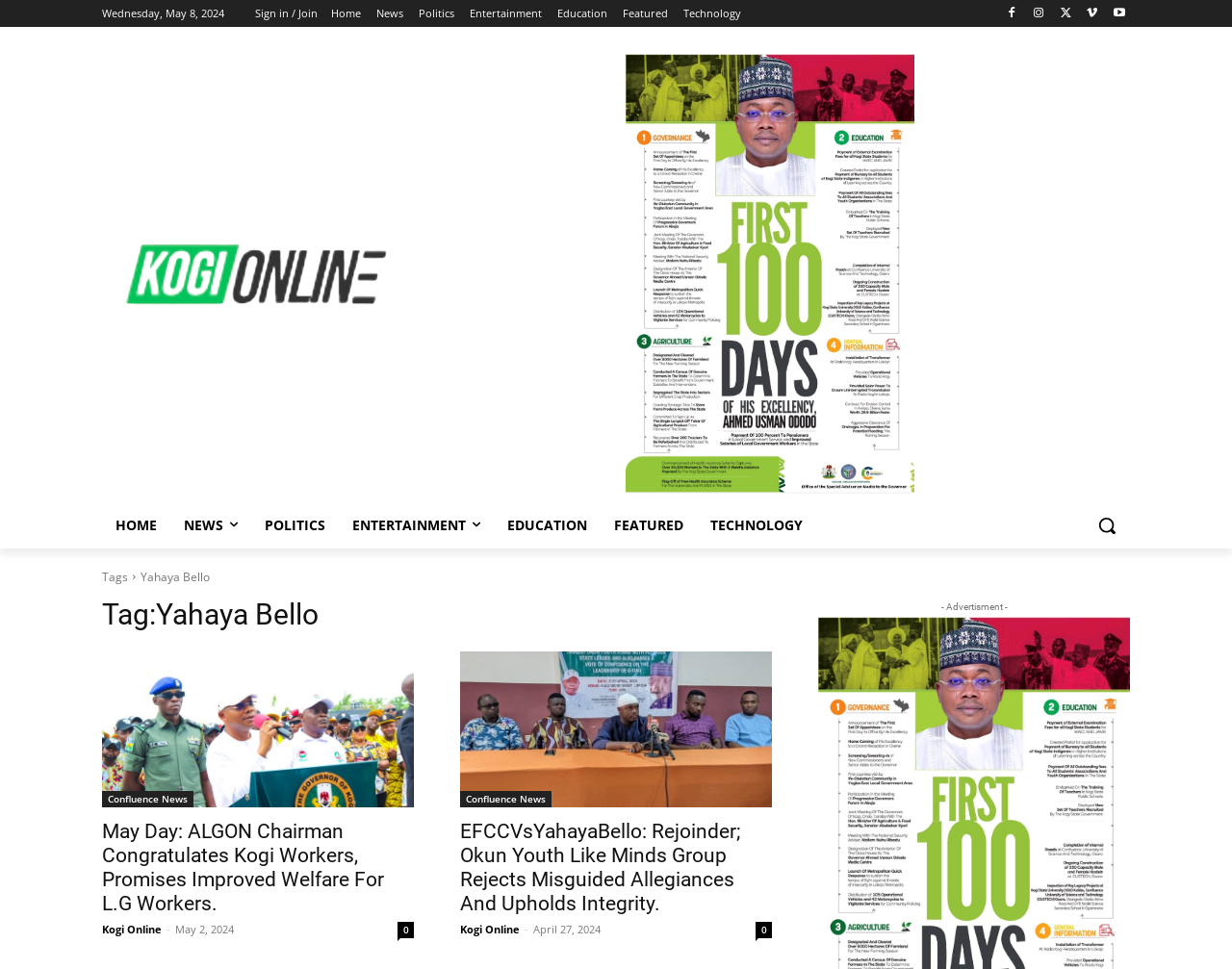How many news articles are displayed on the page? Please answer the question using a single word or phrase based on the image.

3